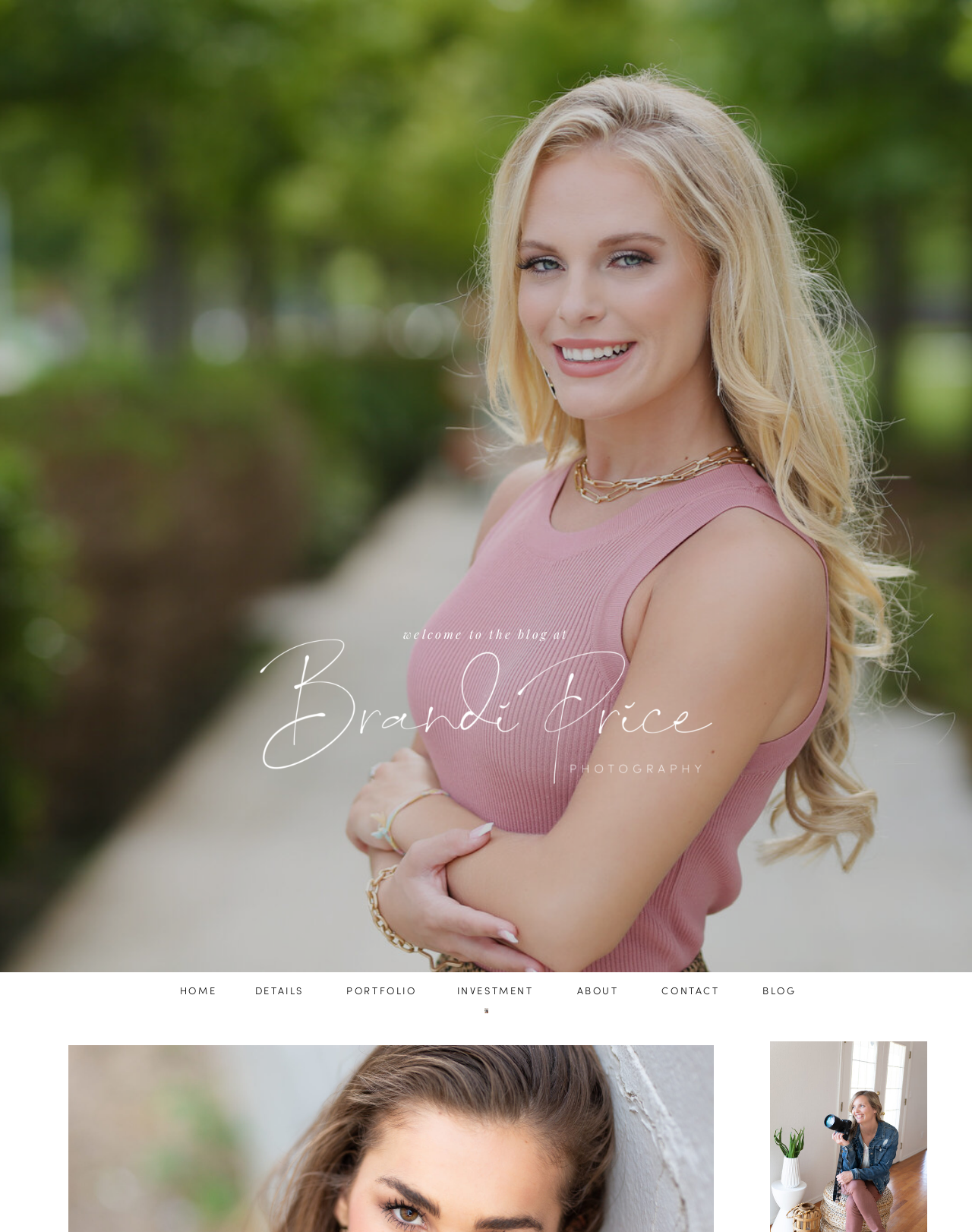Look at the image and write a detailed answer to the question: 
What is the first navigation link?

I looked at the navigation menu and found that the first link is labeled 'HOME', which is located at the top-left corner of the menu.